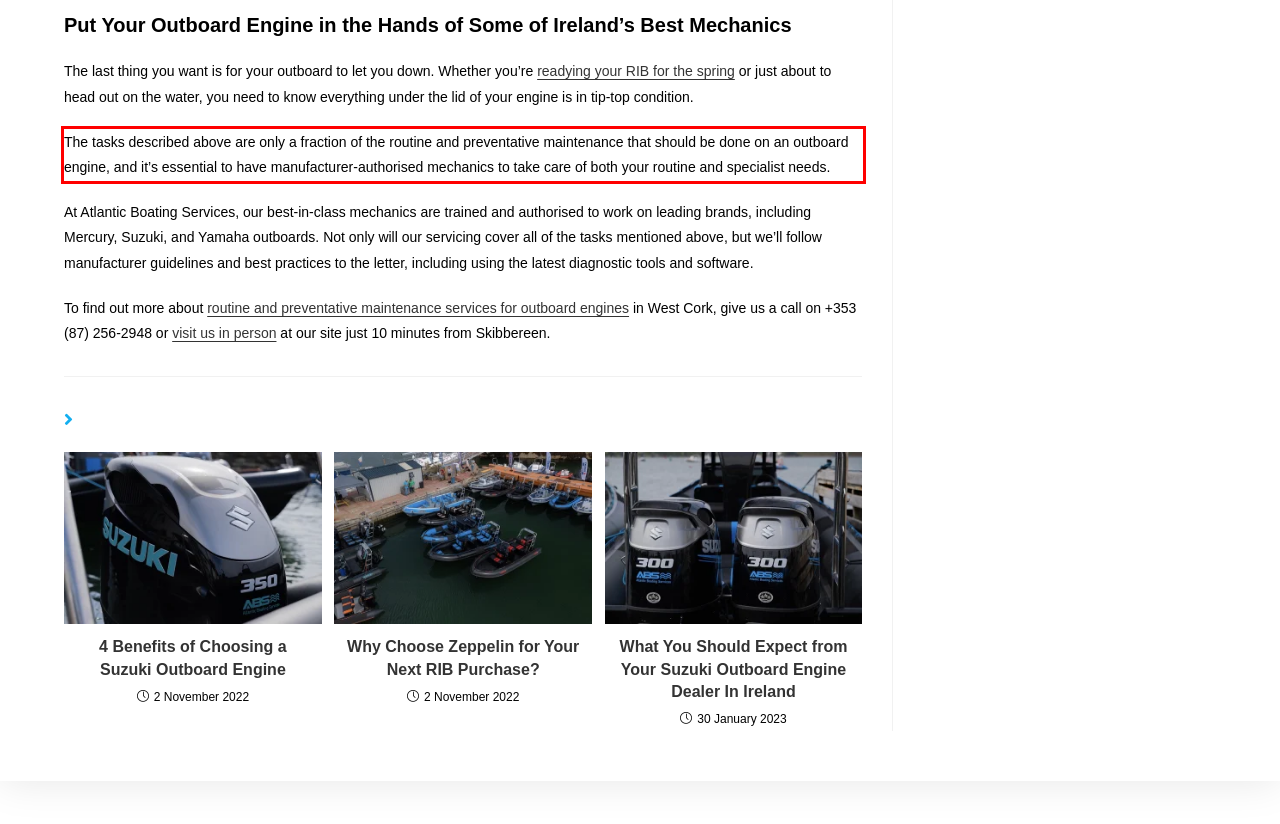You are given a screenshot of a webpage with a UI element highlighted by a red bounding box. Please perform OCR on the text content within this red bounding box.

The tasks described above are only a fraction of the routine and preventative maintenance that should be done on an outboard engine, and it’s essential to have manufacturer-authorised mechanics to take care of both your routine and specialist needs.